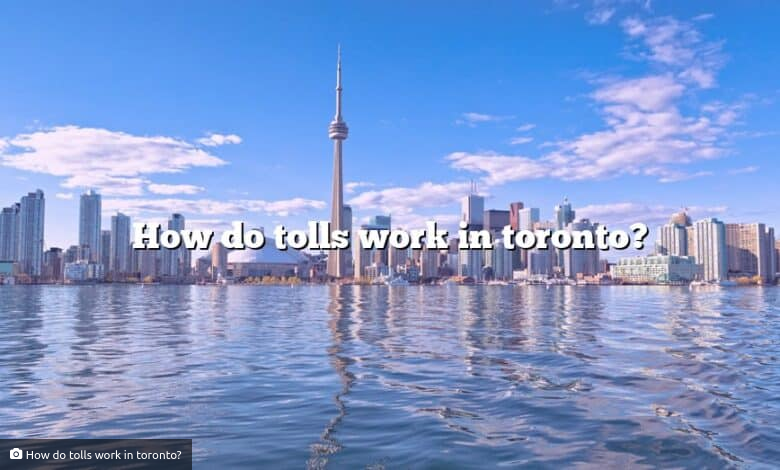Explain the image with as much detail as possible.

The image showcases a stunning view of the Toronto skyline, prominently featuring the iconic CN Tower. In the foreground, the water reflects the city's vibrant architecture under a clear blue sky, interspersed with fluffy white clouds. Overlaid on this picturesque scene is the text, "How do tolls work in Toronto?" This visual serves as a captivating introduction to the topic of tolls in the city, suggesting an exploration of the modern toll system that operates without traditional booths, instead using overhead cameras and electronic license plate recognition. The image effectively combines beauty and information, setting the stage for a deeper understanding of tolling in Toronto.